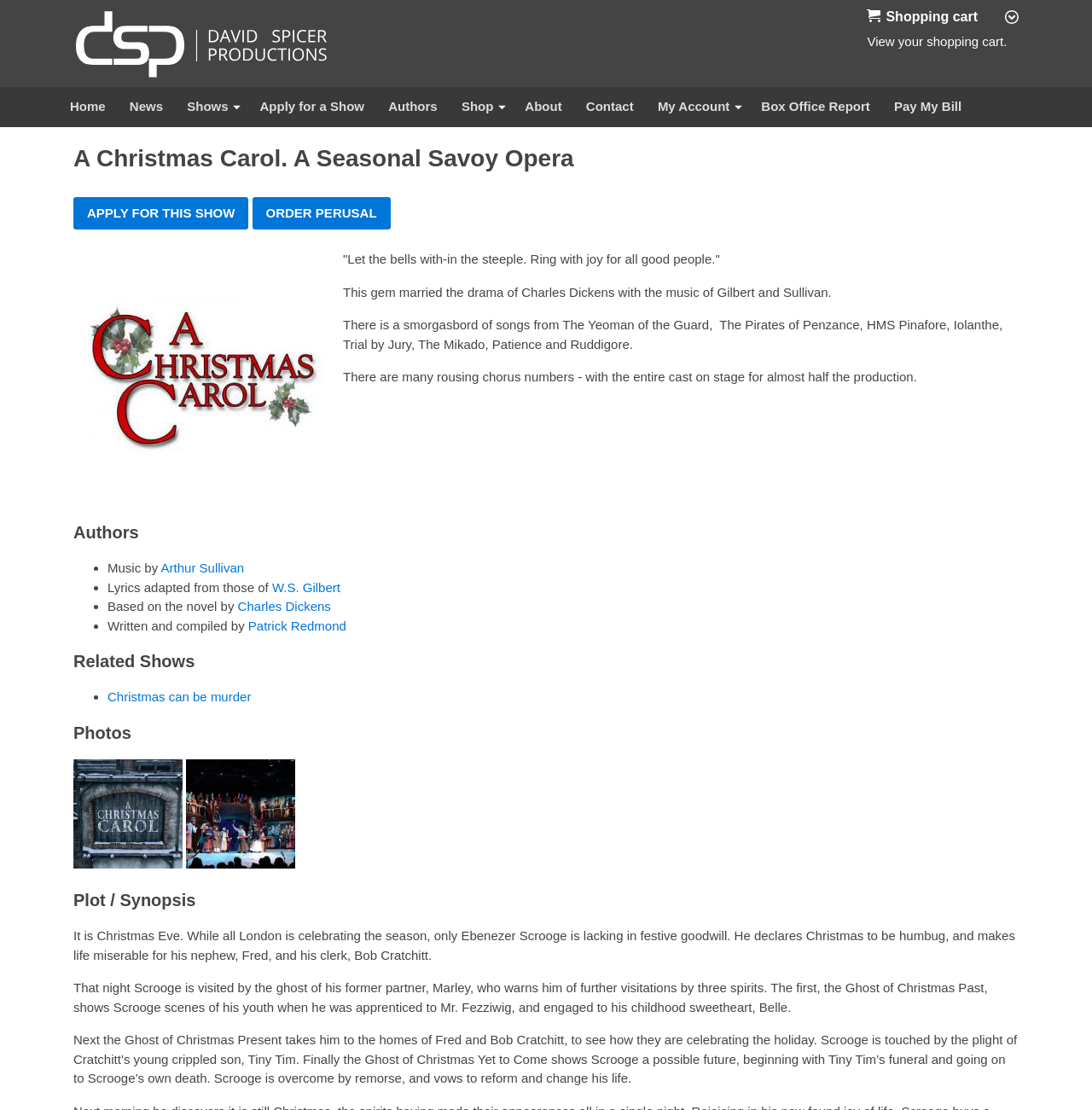Find the headline of the webpage and generate its text content.

A Christmas Carol. A Seasonal Savoy Opera